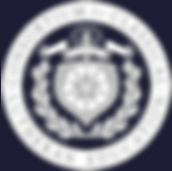Elaborate on the contents of the image in a comprehensive manner.

The image features the seal of the Missouri Synod, prominently displayed within a circular design. The seal includes intricate details, such as a central emblem surrounded by decorative elements that symbolize the denomination's heritage and values. The background contrasts with the seal, allowing it to stand out as a key emblem representing the Missouri Synod's identity. This image highlights a significant aspect of the organization's visual branding, often associated with its educational and religious initiatives.